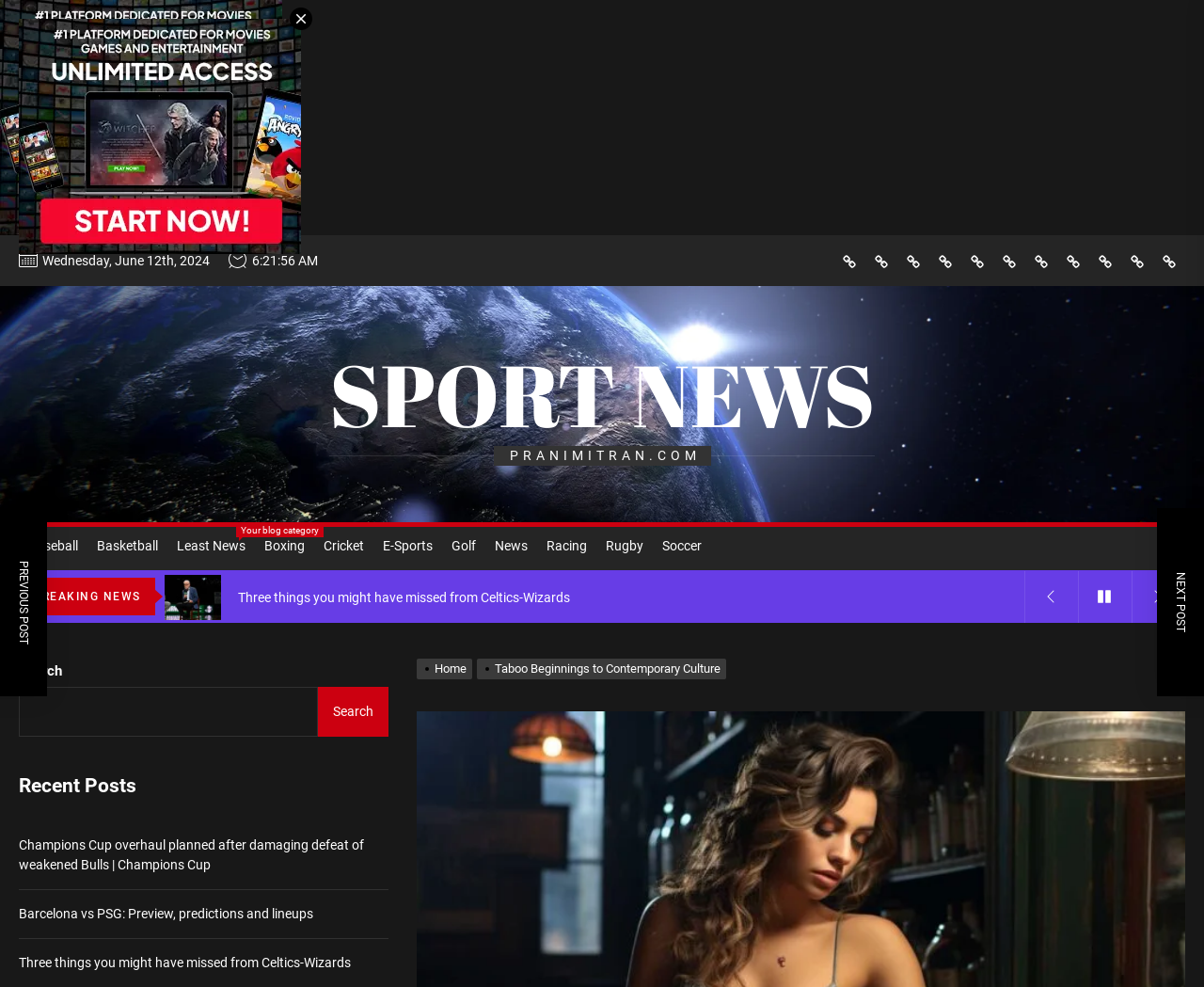Indicate the bounding box coordinates of the element that needs to be clicked to satisfy the following instruction: "Read the Recent Posts". The coordinates should be four float numbers between 0 and 1, i.e., [left, top, right, bottom].

[0.016, 0.784, 0.323, 0.808]